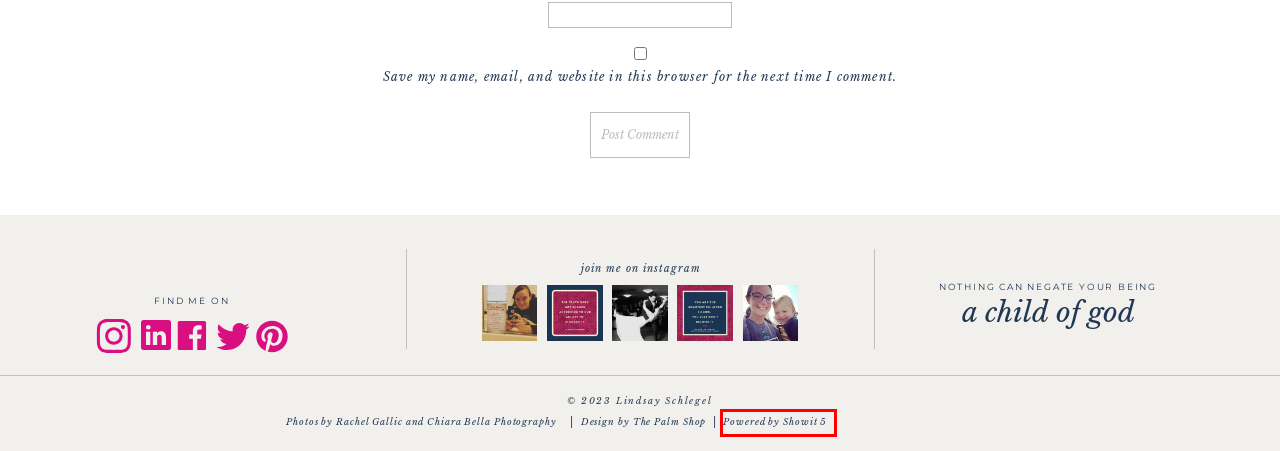Given a webpage screenshot featuring a red rectangle around a UI element, please determine the best description for the new webpage that appears after the element within the bounding box is clicked. The options are:
A. หนังดังตามกระแส หนังใหม่ชนโรง หนัง2020 ซีรี่ย์สุดฮิต ภาพชัดระดับHD ไม่ดูถือว่าพลาด
B. YMM Grows Up | Showit Blog
C. Caitlin Joyce | Destination Wedding Photographer
D. Parenthood | Showit Blog
E. Showit: A Drag & Drop Website Builder for Creatives
F. Meet Our Baby, the Bodybuilder | Showit Blog
G. The Printer Whisperer | Showit Blog
H. Young Married Mom | Showit Blog

E